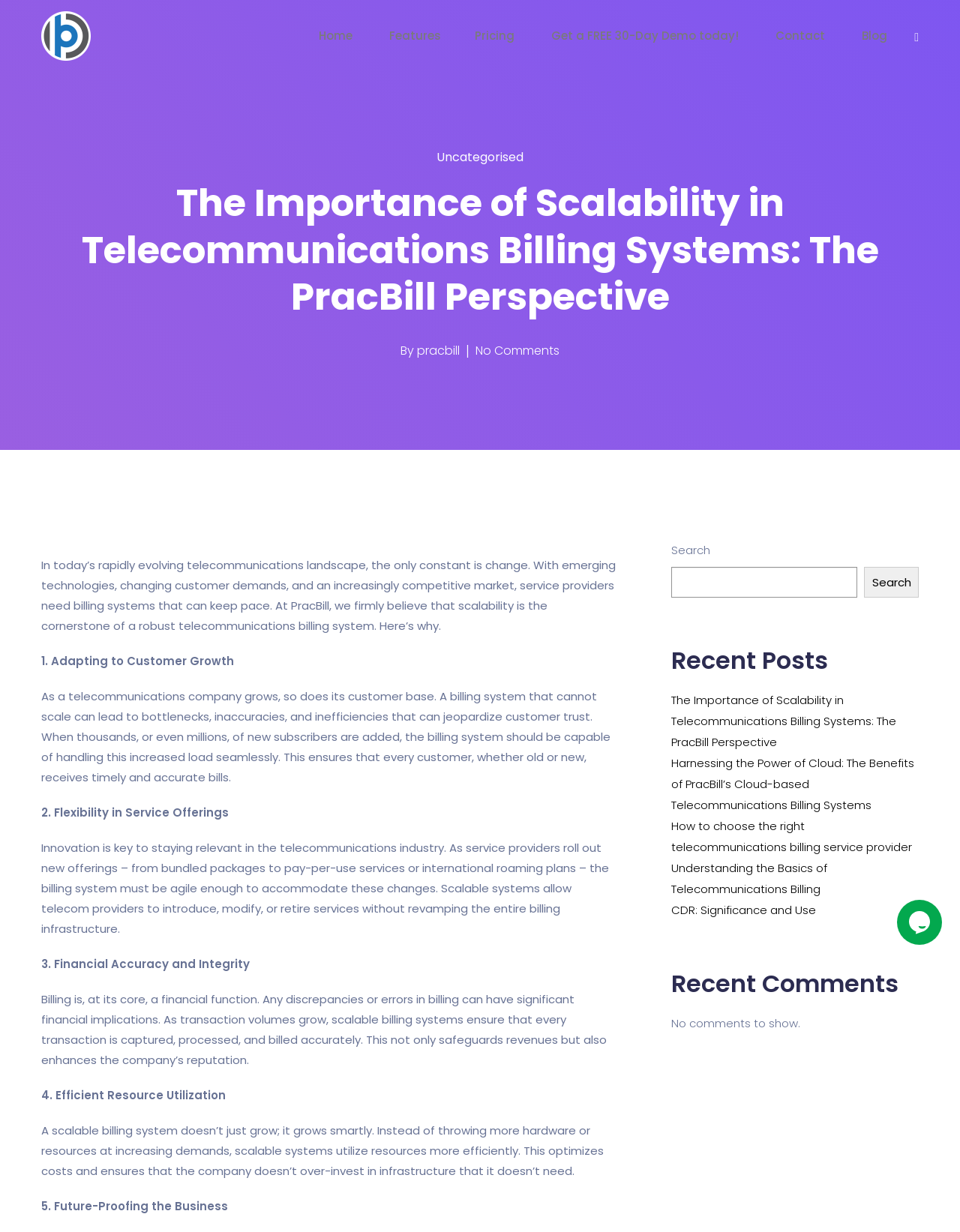Detail the various sections and features present on the webpage.

This webpage is about the importance of scalability in telecommunications billing systems, specifically from the perspective of PracBill. At the top, there is a logo and a navigation menu with links to "Home", "Features", "Pricing", "Get a FREE 30-Day Demo today!", "Contact", "Blog", and a search icon. Below the navigation menu, there is a heading that reads "The Importance of Scalability in Telecommunications Billing Systems: The PracBill Perspective".

The main content of the webpage is divided into five sections, each highlighting a different aspect of scalability in telecommunications billing systems. The first section, "Adapting to Customer Growth", discusses how a billing system should be able to handle an increasing customer base. The second section, "Flexibility in Service Offerings", explains how a scalable system allows telecom providers to introduce new services without revamping the entire billing infrastructure. The third section, "Financial Accuracy and Integrity", emphasizes the importance of accurate billing to safeguard revenues and enhance the company's reputation. The fourth section, "Efficient Resource Utilization", highlights how scalable systems optimize costs and ensure efficient resource utilization. The fifth section, "Future-Proofing the Business", discusses how scalability helps future-proof a business.

On the right side of the webpage, there is a search bar with a search button. Below the search bar, there are headings for "Recent Posts" and "Recent Comments". The "Recent Posts" section lists four article titles, and the "Recent Comments" section indicates that there are no comments to show. At the bottom right corner of the webpage, there is a chat widget iframe.